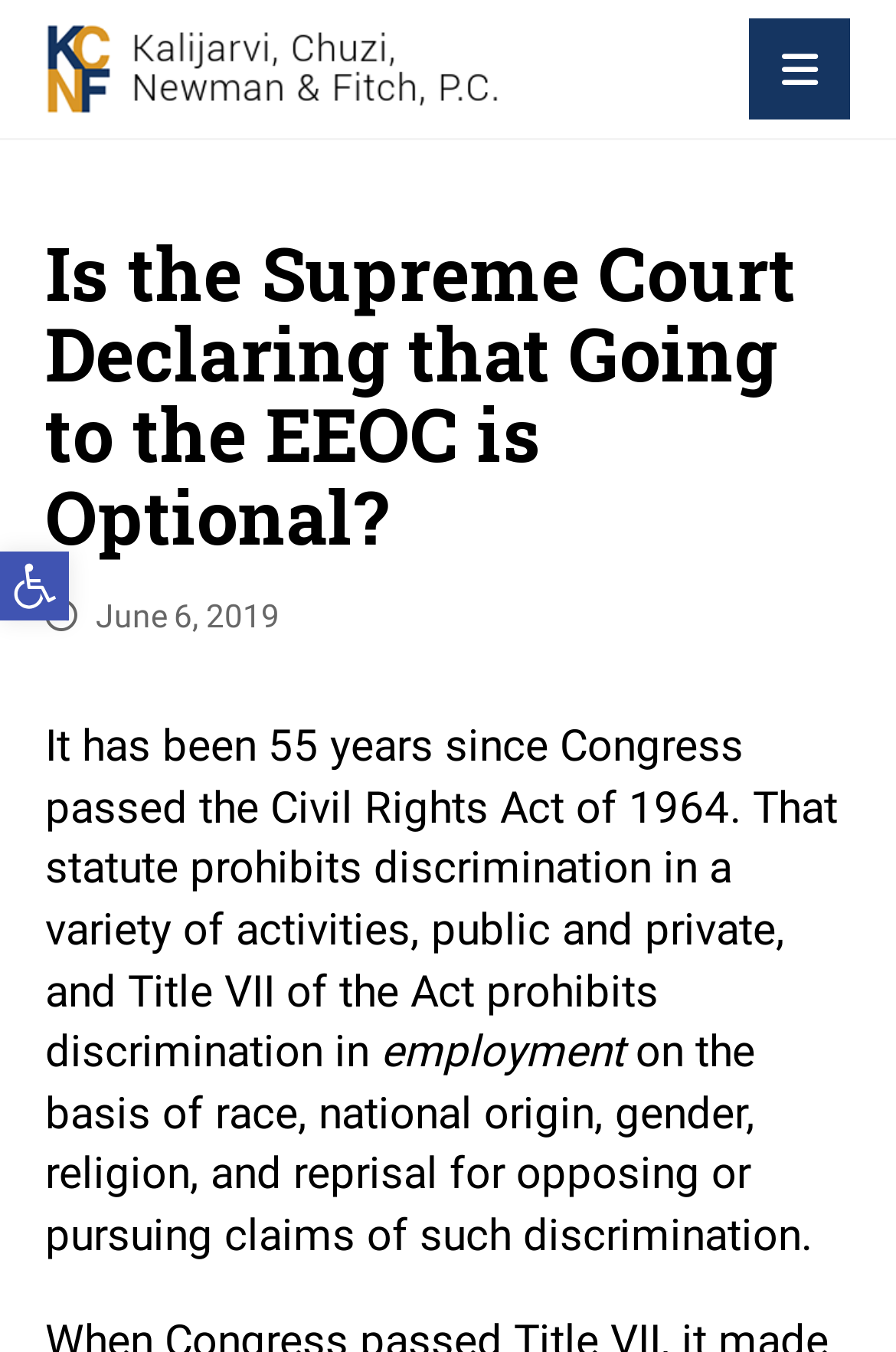What is prohibited by Title VII of the Act?
Utilize the information in the image to give a detailed answer to the question.

I found the answer by reading the text elements on the webpage, which states that 'Title VII of the Act prohibits discrimination in employment on the basis of race, national origin, gender, religion, and reprisal for opposing or pursuing claims of such discrimination.'